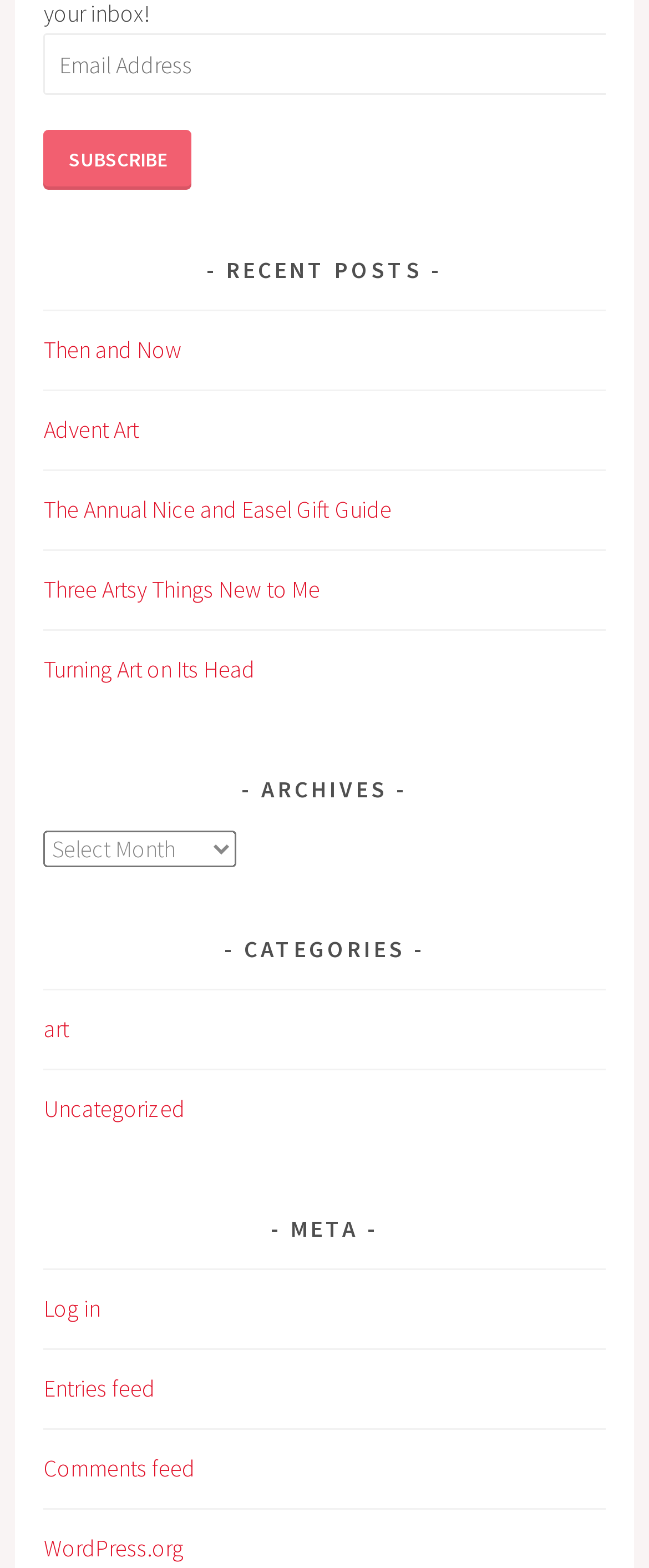What is the purpose of the 'Archives' dropdown?
Answer the question with just one word or phrase using the image.

Access archived content